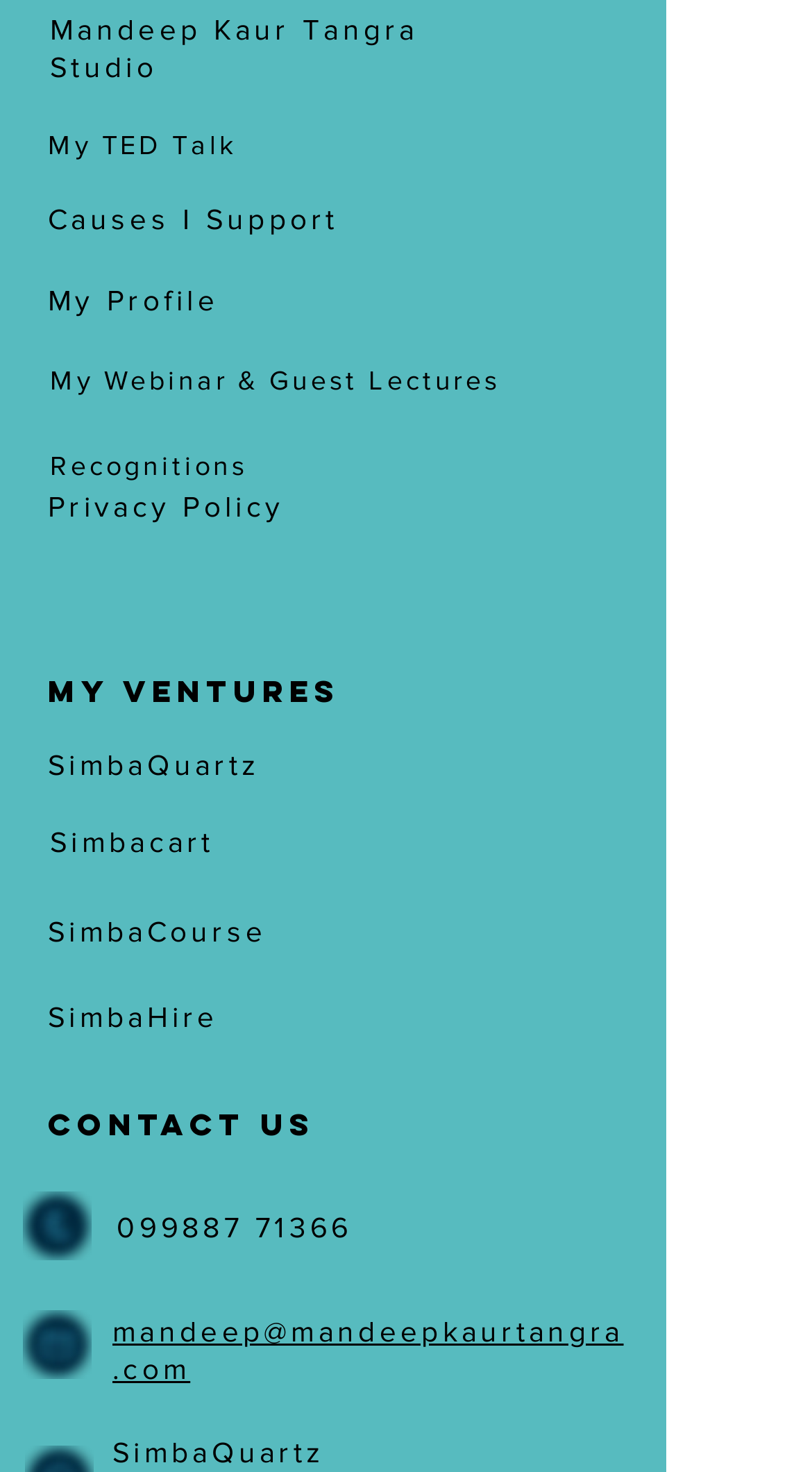Locate the bounding box coordinates of the element you need to click to accomplish the task described by this instruction: "contact via phone number".

[0.144, 0.82, 0.434, 0.846]